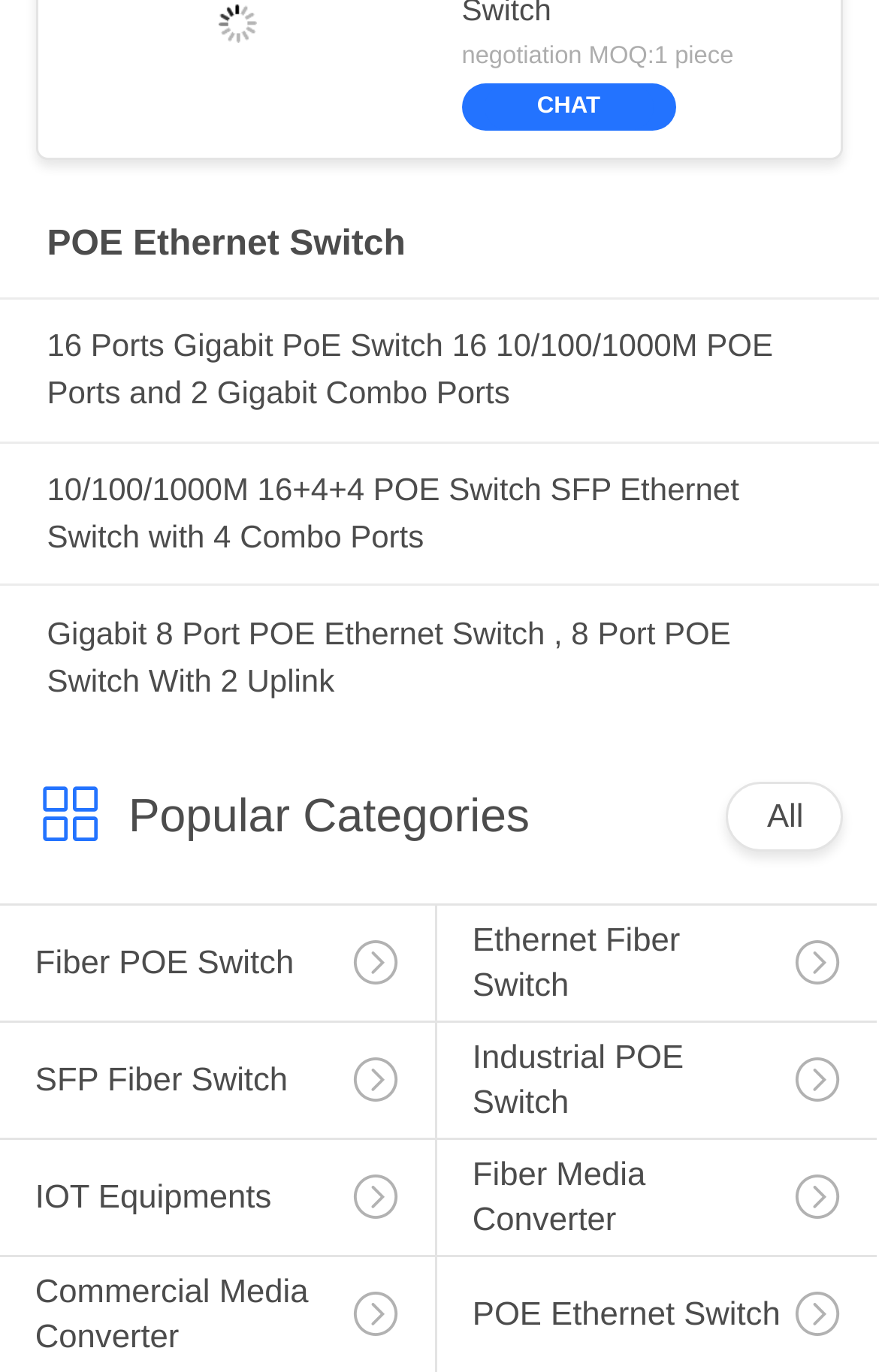Using the given element description, provide the bounding box coordinates (top-left x, top-left y, bottom-right x, bottom-right y) for the corresponding UI element in the screenshot: Usercentrics Consent Management

None